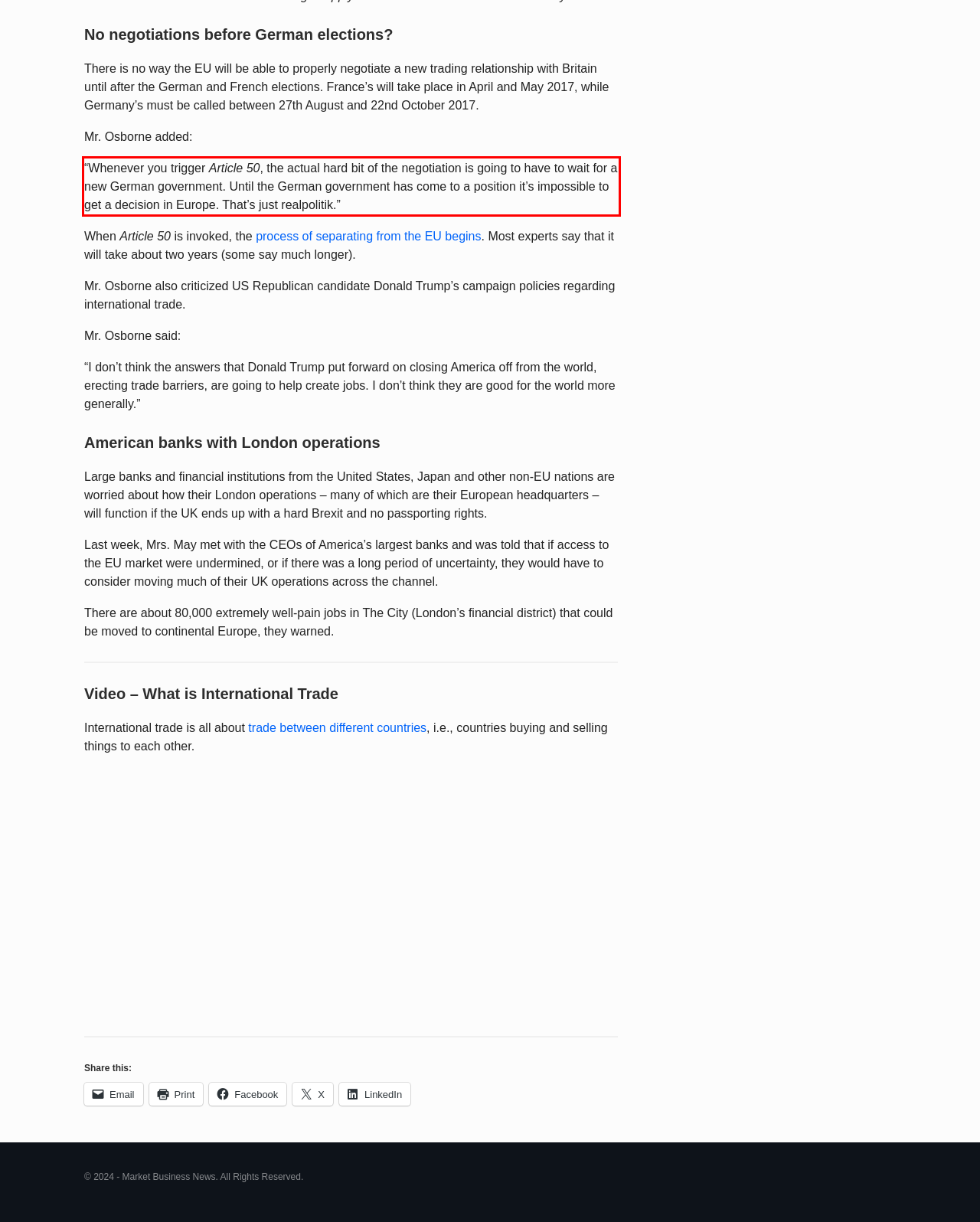Within the screenshot of the webpage, there is a red rectangle. Please recognize and generate the text content inside this red bounding box.

“Whenever you trigger Article 50, the actual hard bit of the negotiation is going to have to wait for a new German government. Until the German government has come to a position it’s impossible to get a decision in Europe. That’s just realpolitik.”